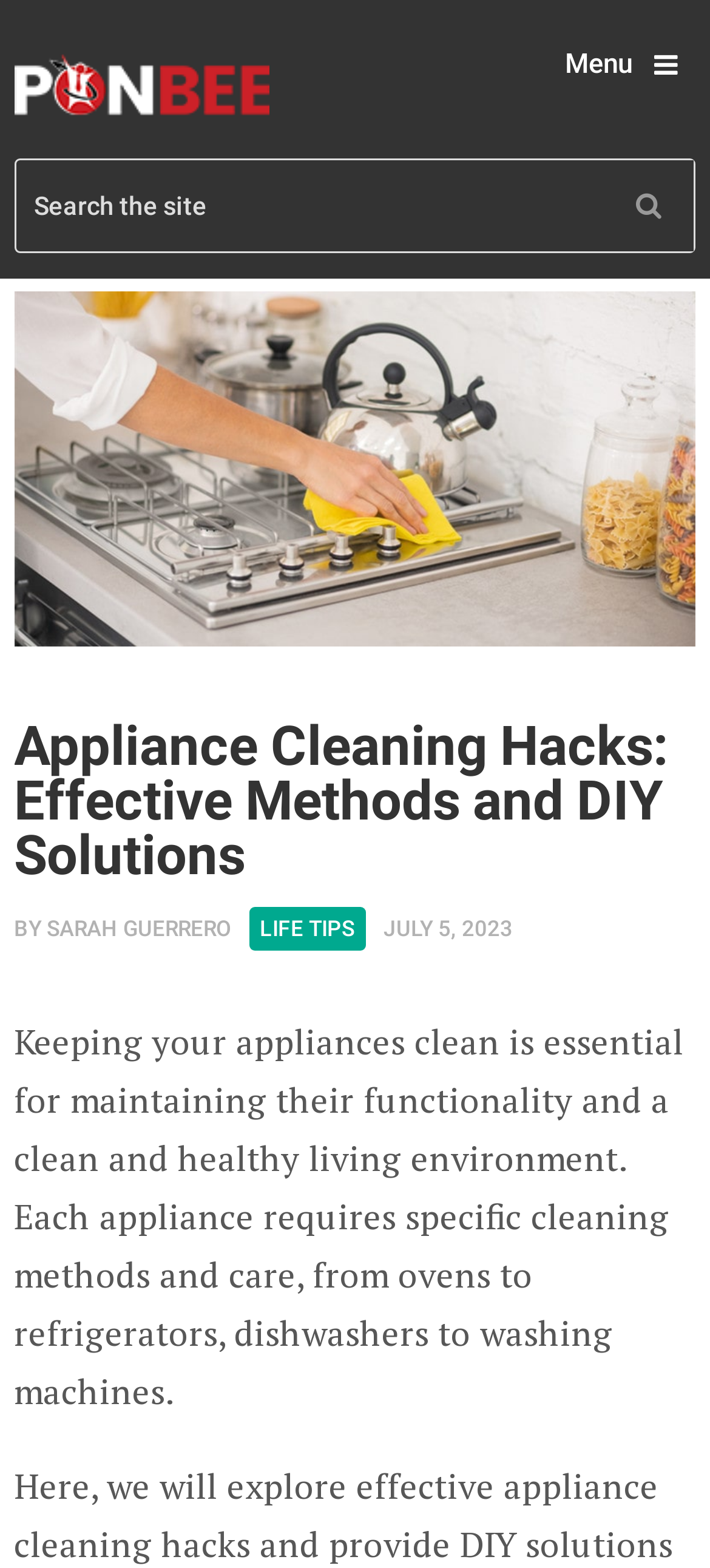Generate the text of the webpage's primary heading.

Appliance Cleaning Hacks: Effective Methods and DIY Solutions